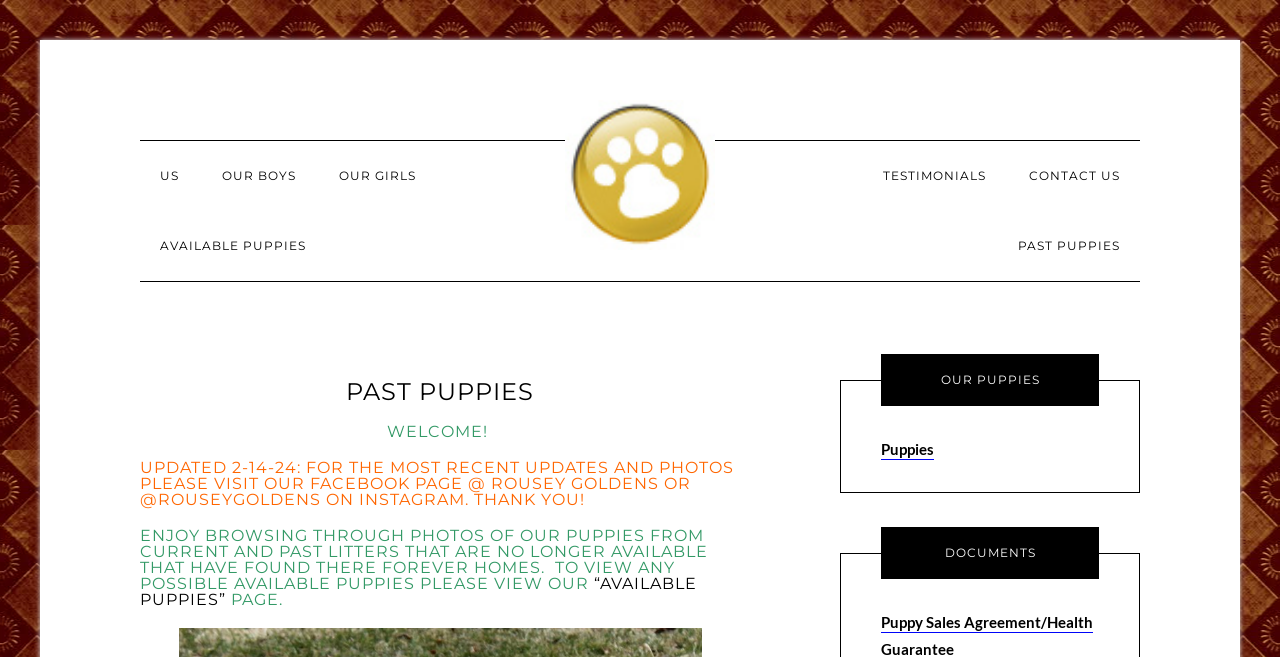Locate the bounding box of the user interface element based on this description: "Rousey Goldens".

[0.441, 0.152, 0.559, 0.381]